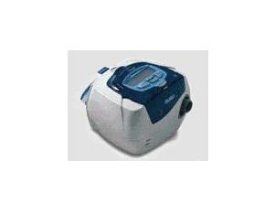Produce a meticulous caption for the image.

This image showcases a rice cooker, a common kitchen appliance designed for the convenient cooking of rice and other grains. The appliance features a compact, square shape with a white base and a blue lid, enhancing its modern aesthetic. It likely includes a control panel for setting cooking times and functions, making it user-friendly. Rice cookers are valued for their ability to cook rice evenly while reducing the amount of monitoring required, allowing users to prepare other dishes simultaneously. This image represents a product that is practical for home cooks seeking efficiency in meal preparation.